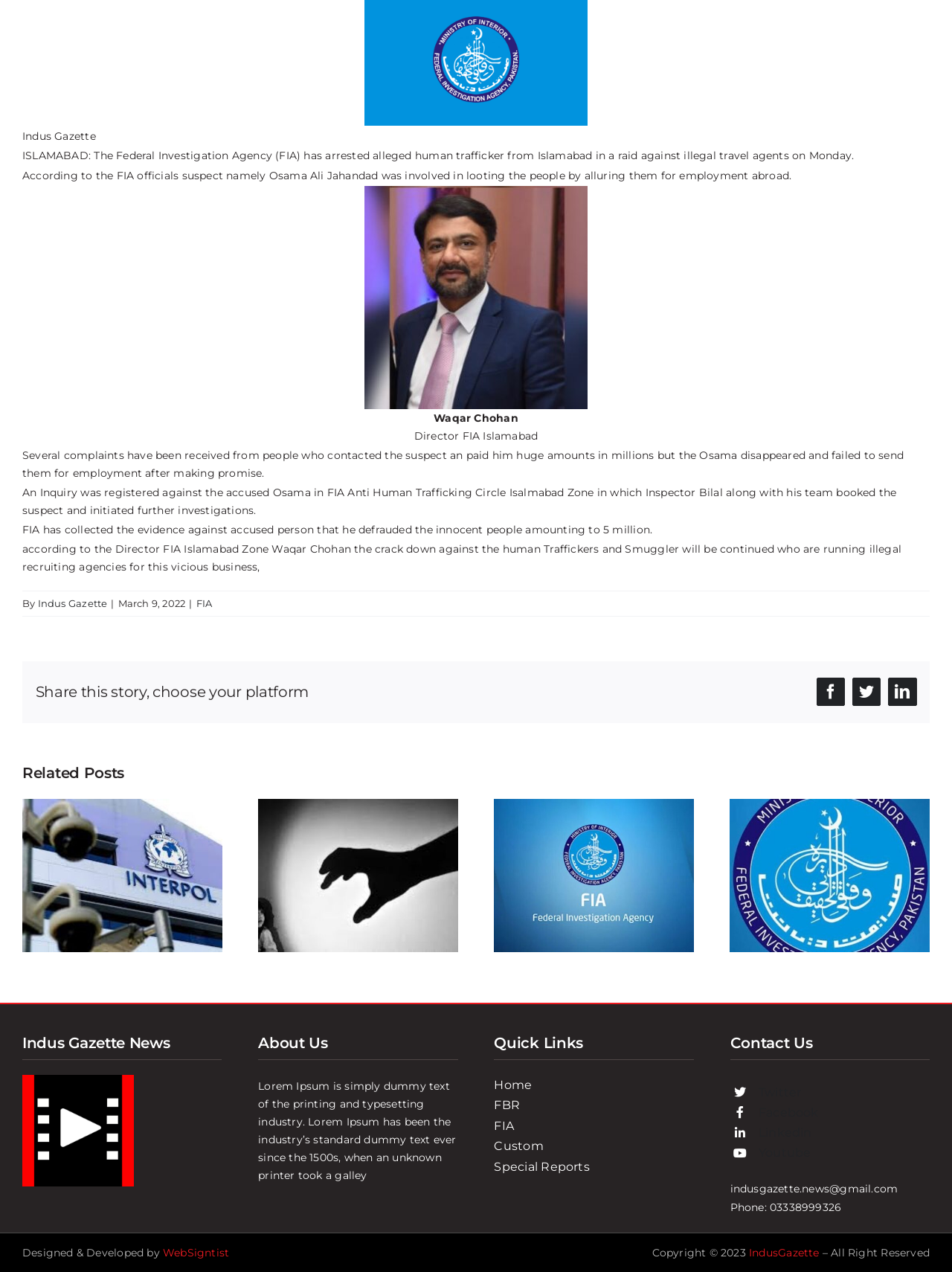Who is the Director FIA Islamabad Zone?
Please look at the screenshot and answer using one word or phrase.

Waqar Chohan